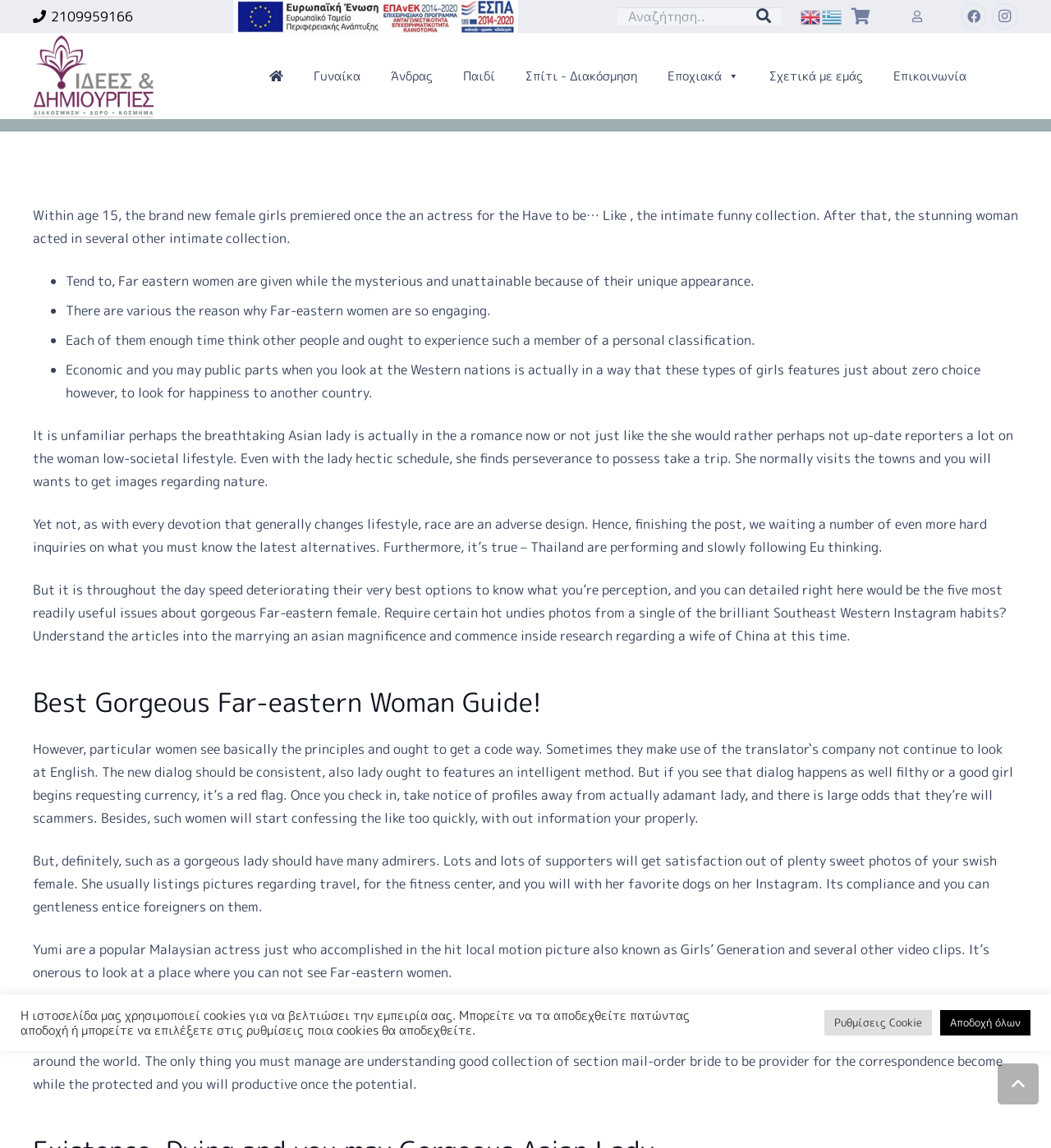Give a comprehensive overview of the webpage, including key elements.

This webpage appears to be a blog or article about beautiful Asian women. At the top of the page, there is a search bar and a button to search, accompanied by language options and social media links. Below this, there is a navigation menu with links to various categories, including "Γυναίκα" (Woman), "Άνδρας" (Man), "Παιδί" (Child), and others.

The main content of the page is a series of paragraphs and lists discussing the characteristics and traits of beautiful Asian women. The text is divided into sections, with headings and bullet points. The content appears to be informative and descriptive, providing details about the women's personalities, behaviors, and lifestyles.

Throughout the page, there are several images, including a logo at the top left corner and various icons and graphics accompanying the text. There are also links to other articles or resources, including a "Back to top" link at the bottom of the page.

At the very bottom of the page, there is a notice about the website's use of cookies, with options to accept or customize cookie settings.